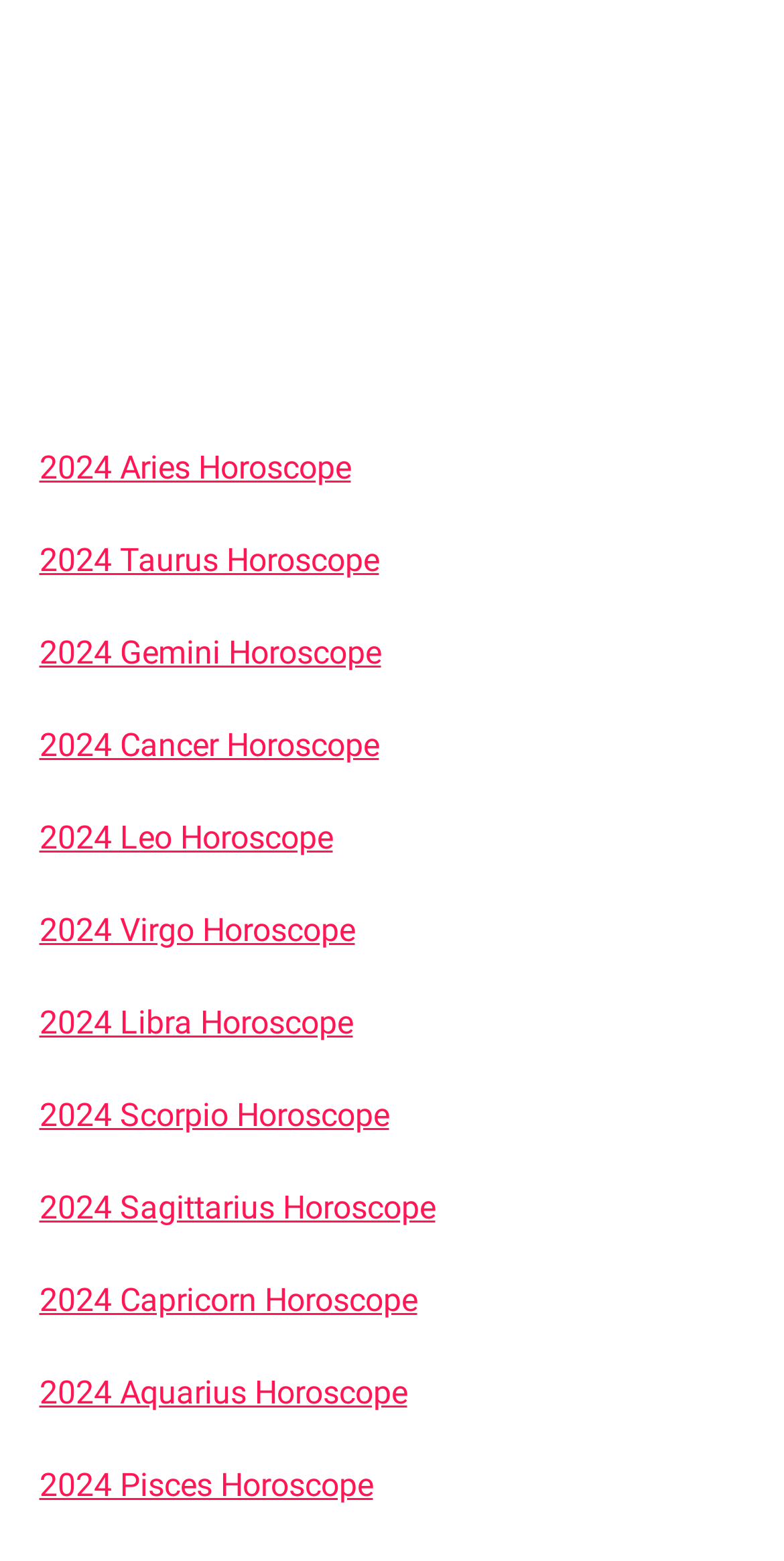What is the first zodiac sign listed? Using the information from the screenshot, answer with a single word or phrase.

Aries